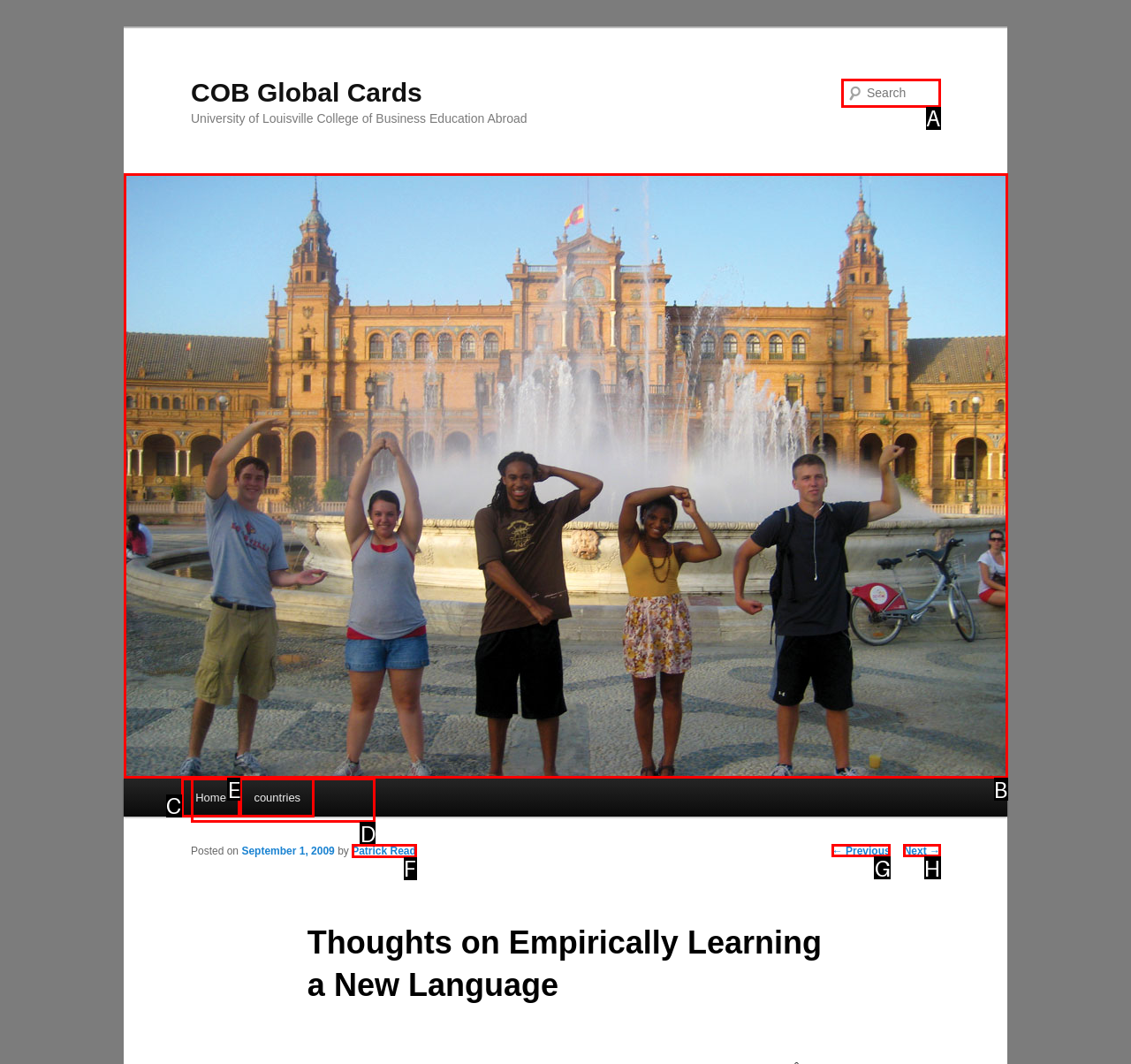Select the option I need to click to accomplish this task: view Patrick Read's profile
Provide the letter of the selected choice from the given options.

F